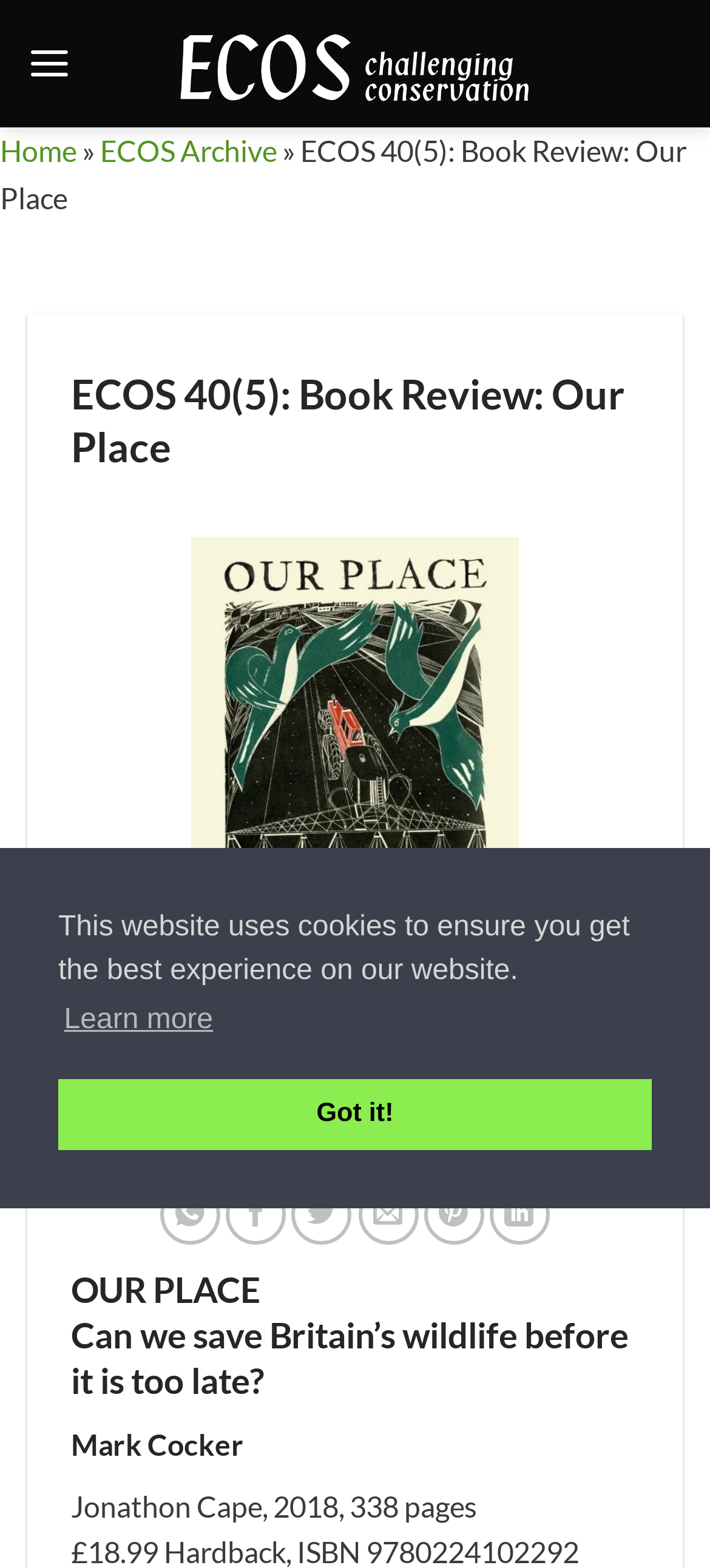Determine the main text heading of the webpage and provide its content.

ECOS 40(5): Book Review: Our Place